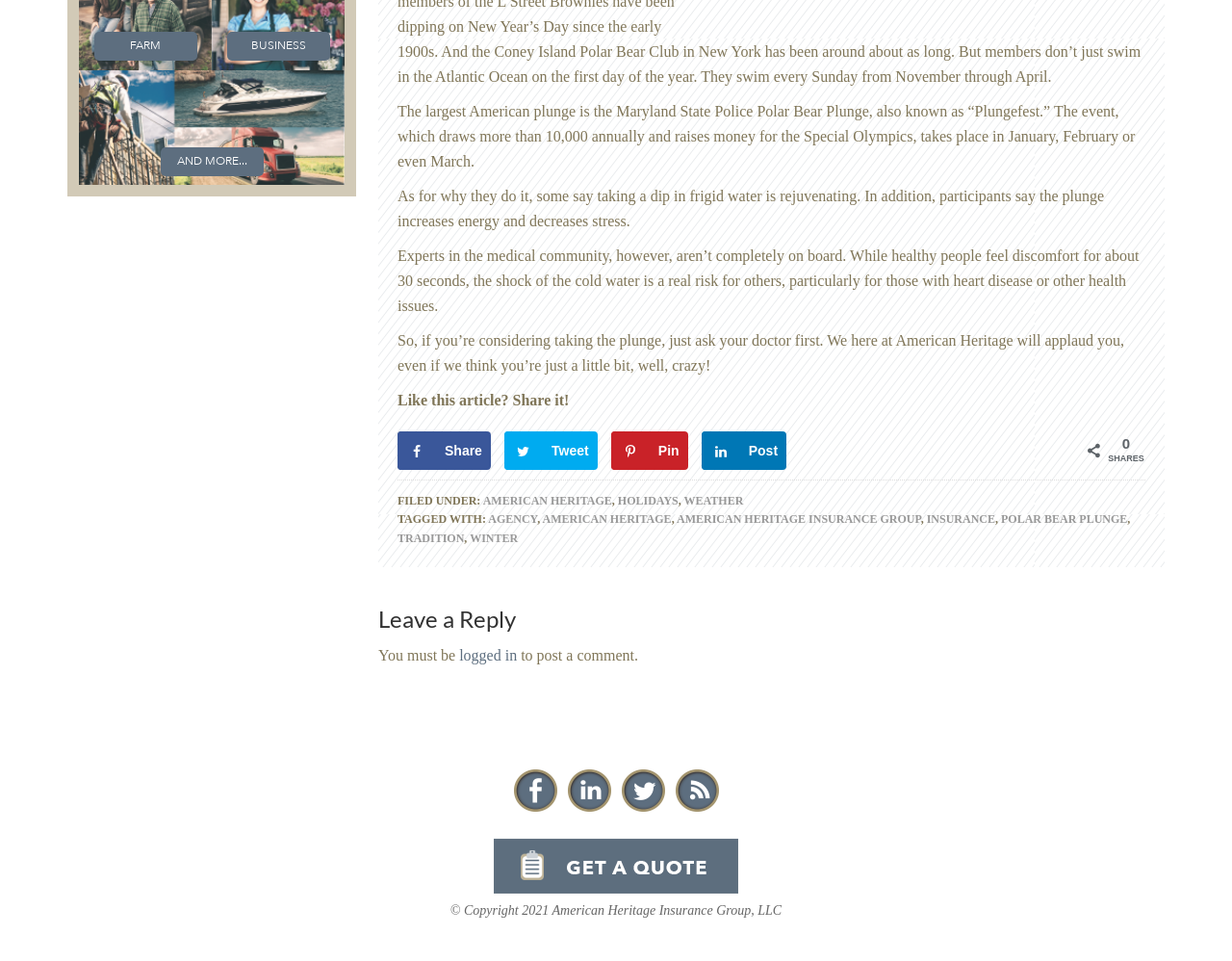Extract the bounding box coordinates for the described element: "Polar Bear Plunge". The coordinates should be represented as four float numbers between 0 and 1: [left, top, right, bottom].

[0.813, 0.533, 0.915, 0.547]